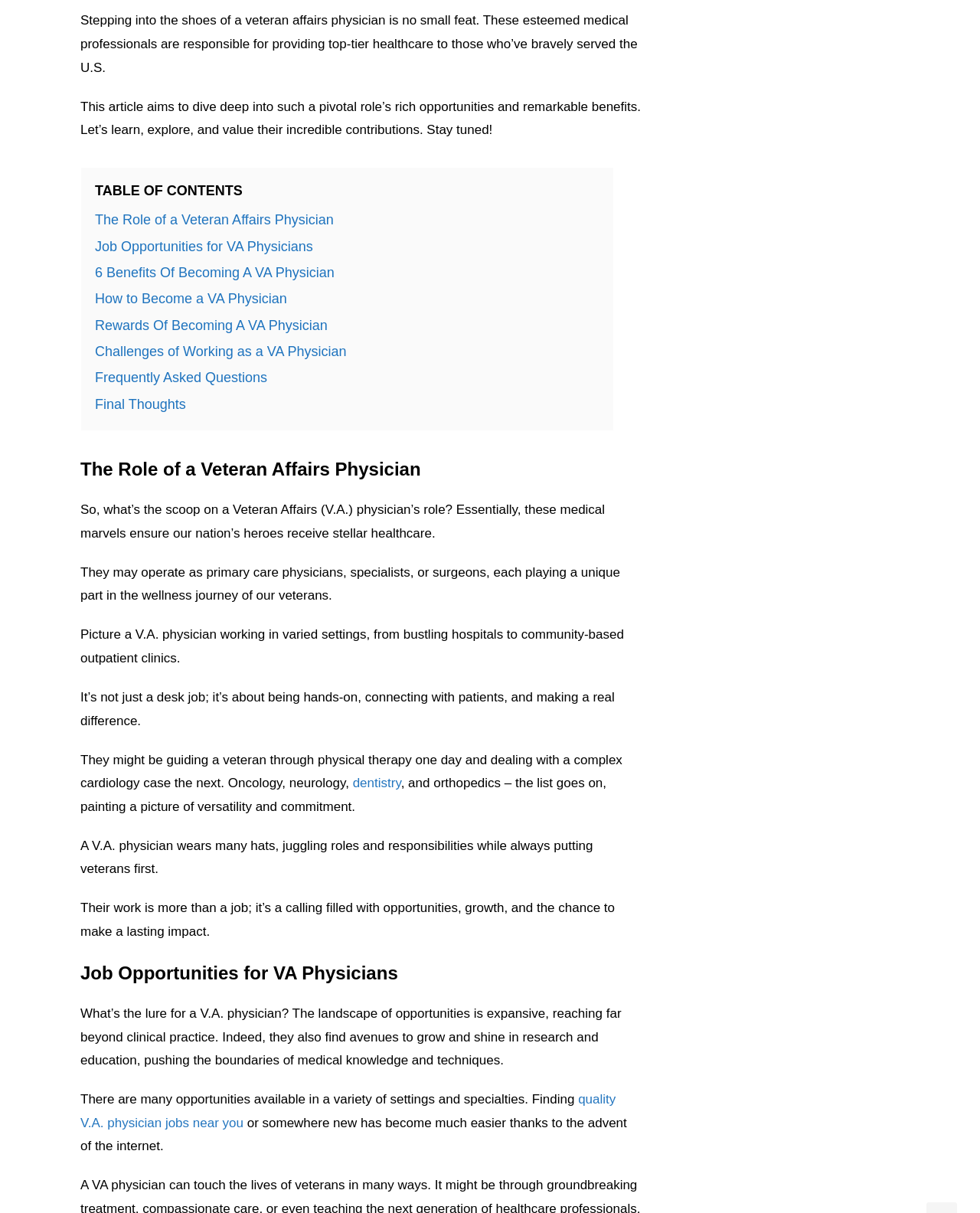From the element description: "Final Thoughts", extract the bounding box coordinates of the UI element. The coordinates should be expressed as four float numbers between 0 and 1, in the order [left, top, right, bottom].

[0.097, 0.327, 0.19, 0.34]